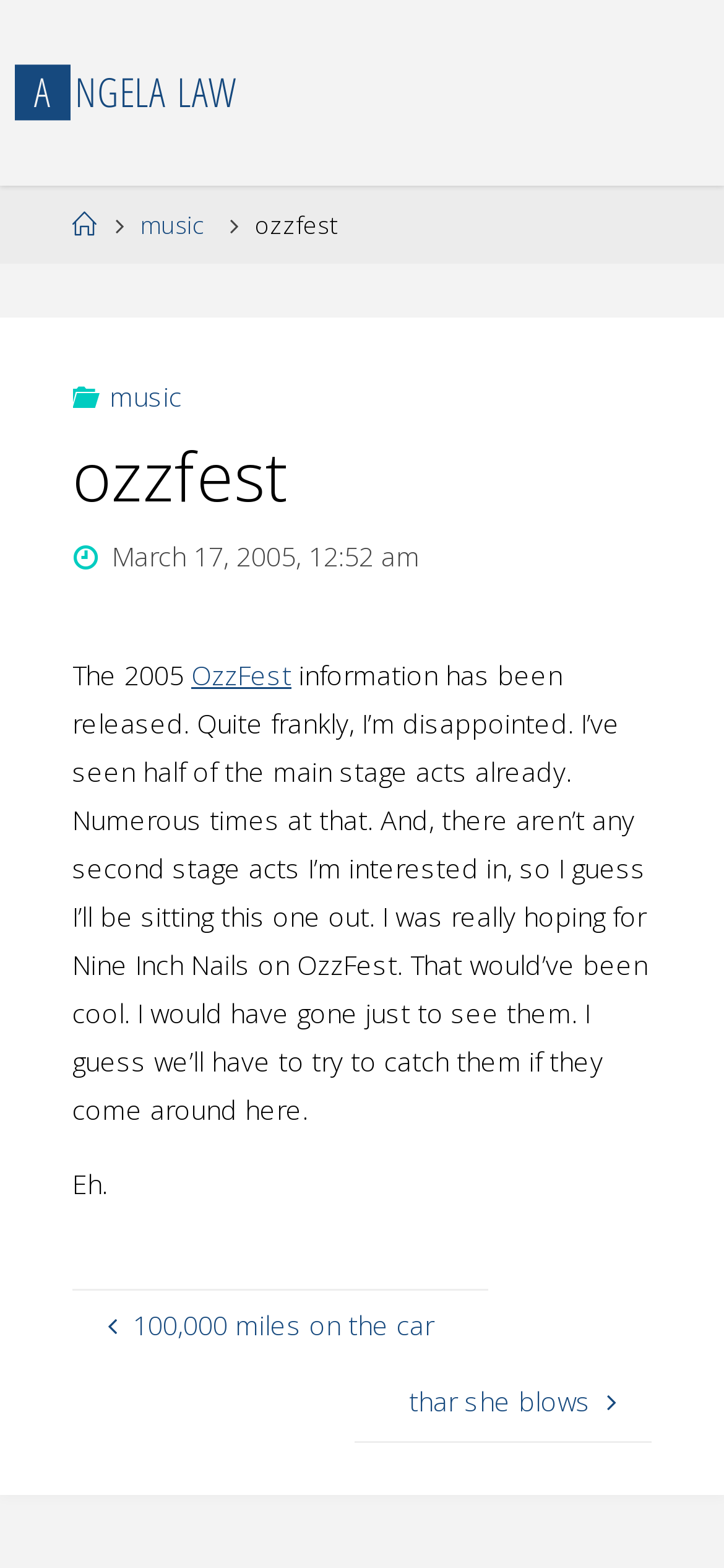Based on the element description Facebook, identify the bounding box of the UI element in the given webpage screenshot. The coordinates should be in the format (top-left x, top-left y, bottom-right x, bottom-right y) and must be between 0 and 1.

None